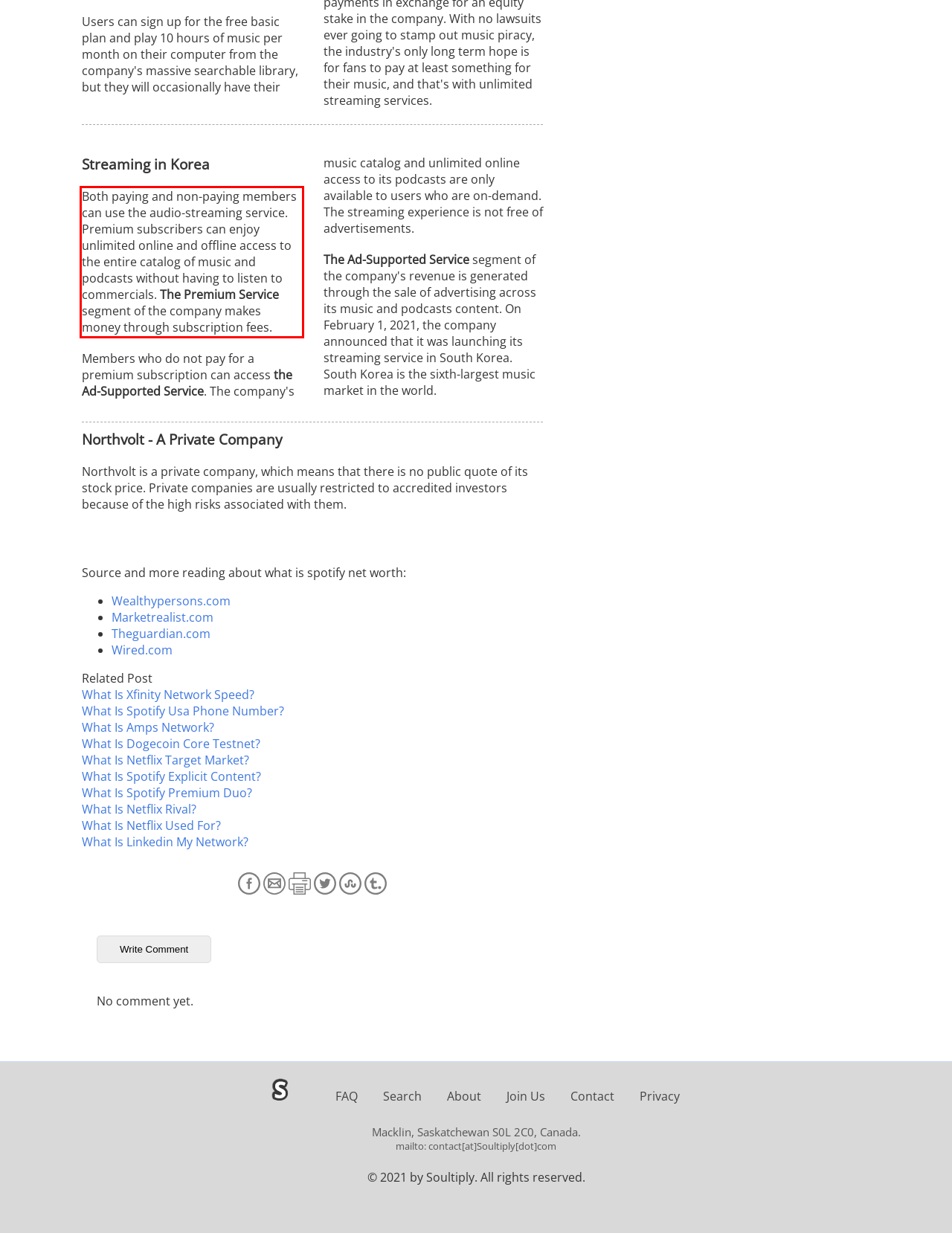There is a screenshot of a webpage with a red bounding box around a UI element. Please use OCR to extract the text within the red bounding box.

Both paying and non-paying members can use the audio-streaming service. Premium subscribers can enjoy unlimited online and offline access to the entire catalog of music and podcasts without having to listen to commercials. The Premium Service segment of the company makes money through subscription fees.